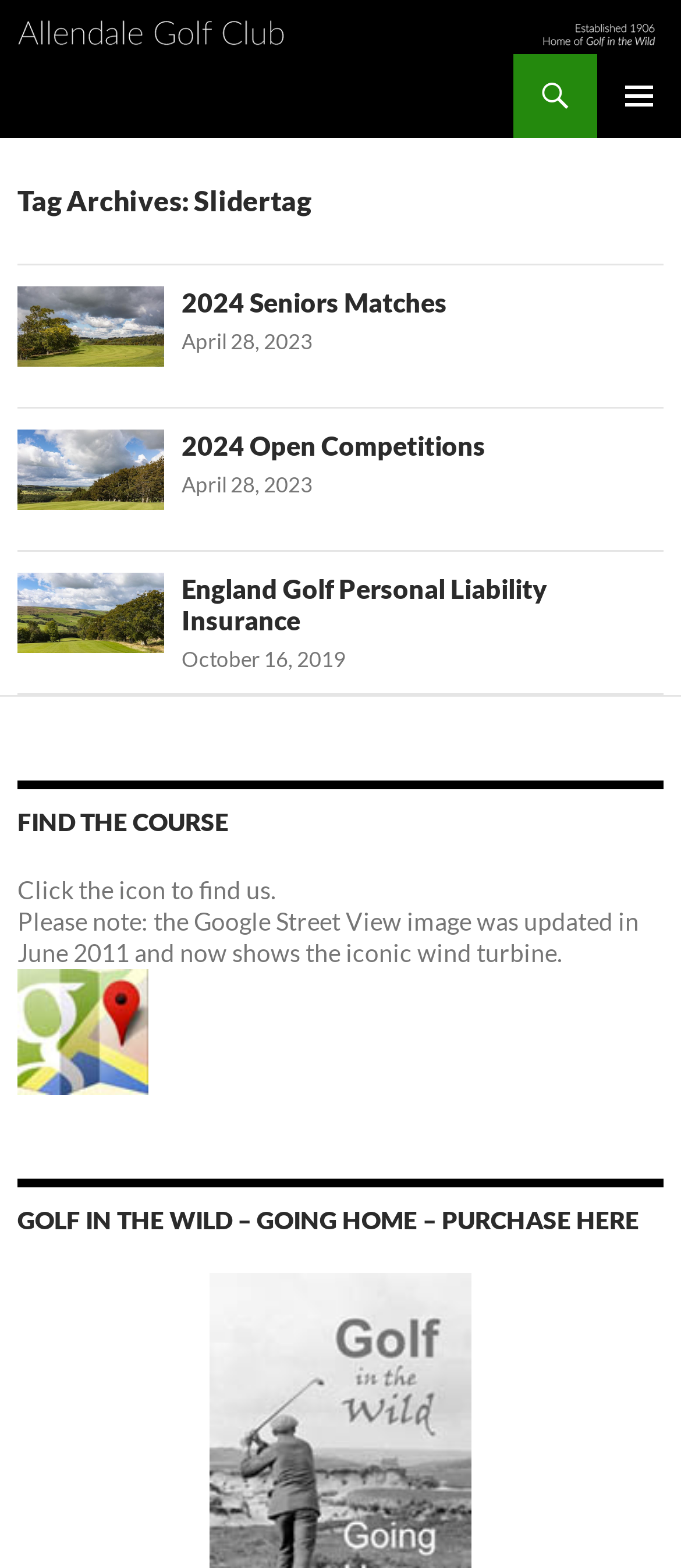Can you specify the bounding box coordinates for the region that should be clicked to fulfill this instruction: "Find the course location".

[0.026, 0.646, 0.218, 0.665]